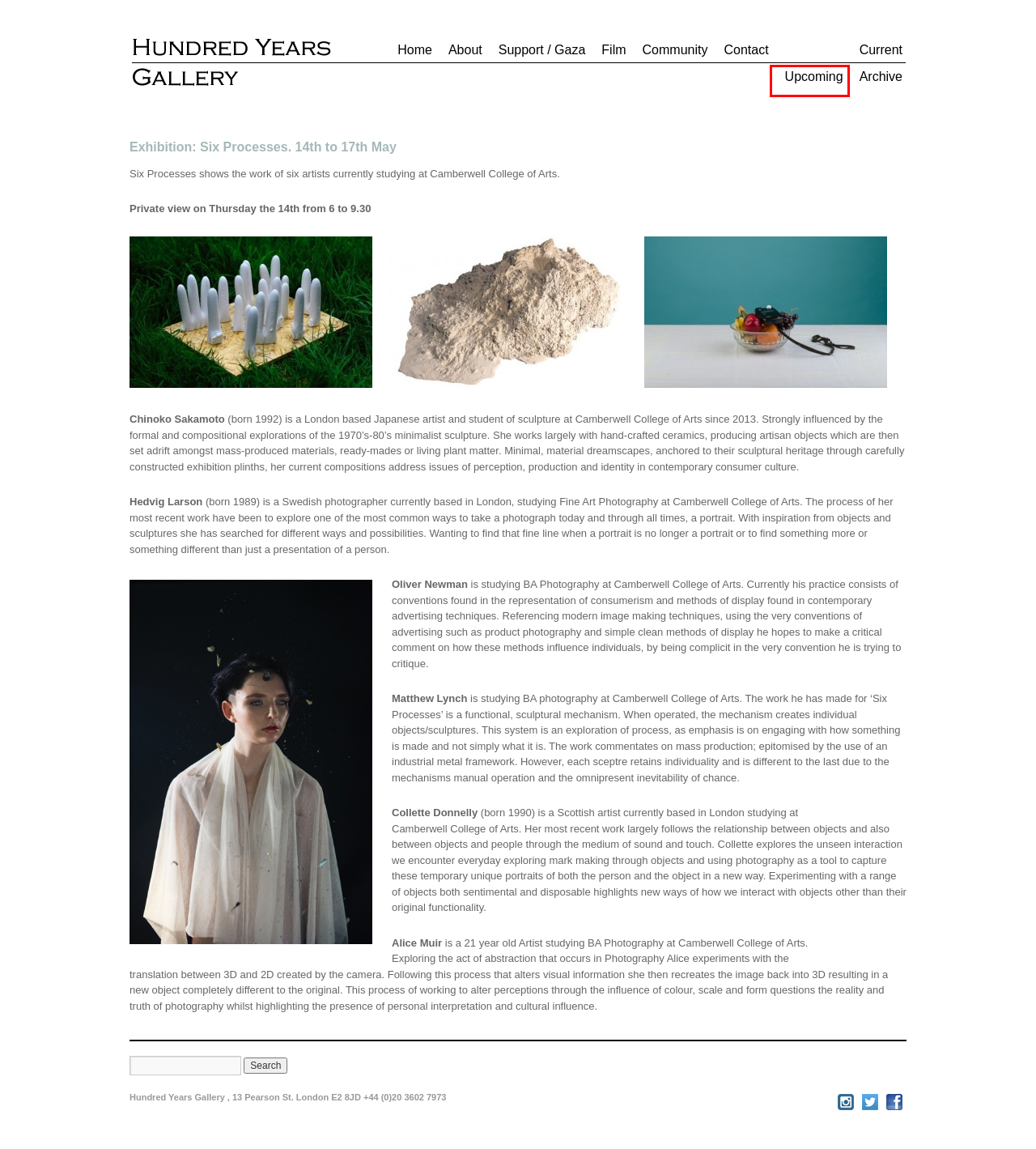You see a screenshot of a webpage with a red bounding box surrounding an element. Pick the webpage description that most accurately represents the new webpage after interacting with the element in the red bounding box. The options are:
A. About | Hundred Years Gallery
B. Upcoming | Hundred Years Gallery
C. Support / Gaza | Hundred Years Gallery
D. Hundred Years Gallery
E. Past Events | Hundred Years Gallery
F. Film | Hundred Years Gallery
G. Contact | Hundred Years Gallery
H. Community | Hundred Years Gallery

B